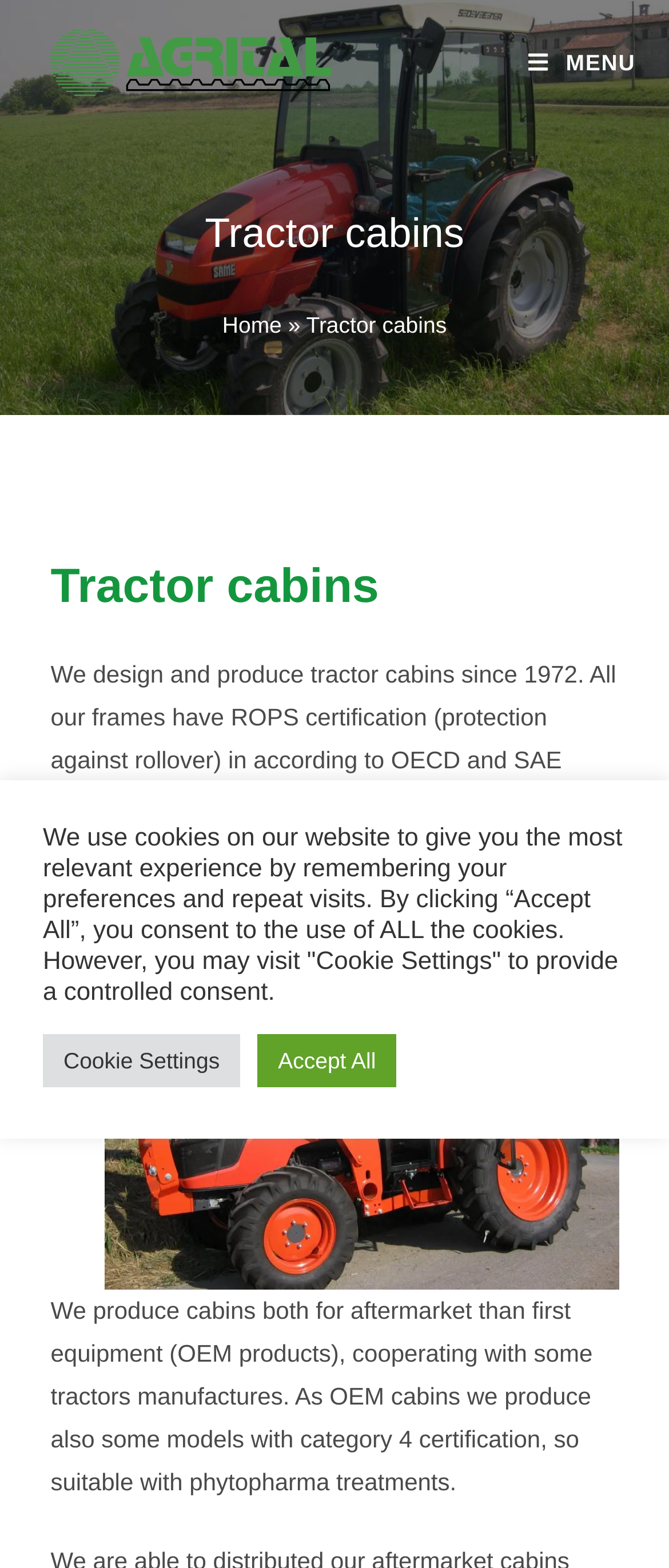Please answer the following query using a single word or phrase: 
What is the company's logo?

Agrital